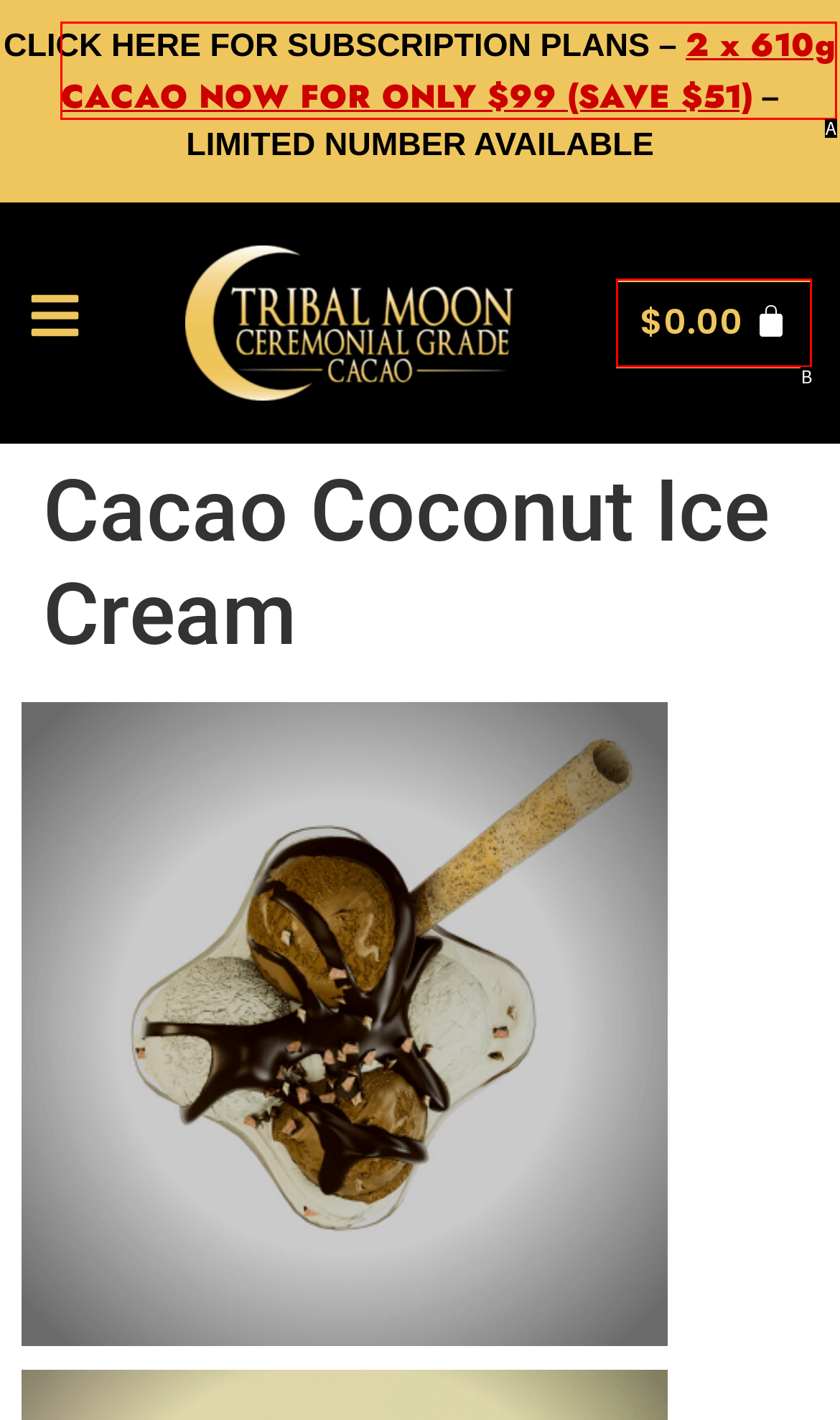Which lettered UI element aligns with this description: $0.00 0 Cart
Provide your answer using the letter from the available choices.

B